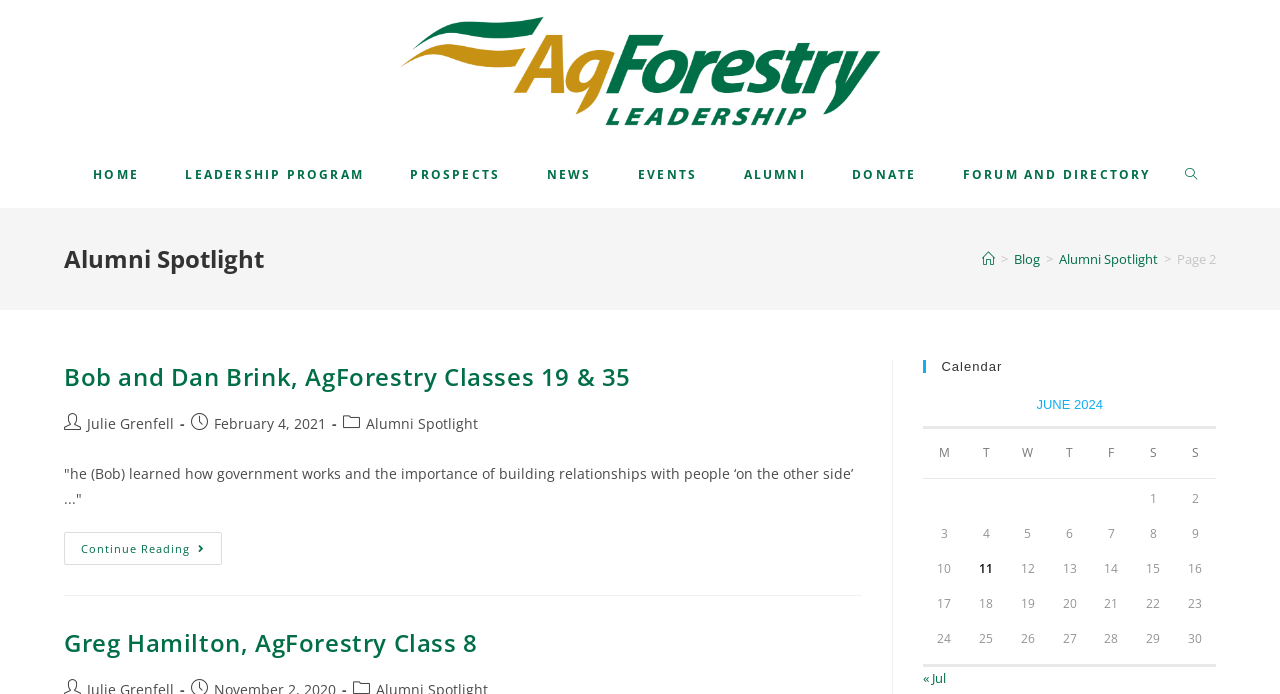Locate the bounding box coordinates of the area that needs to be clicked to fulfill the following instruction: "View the calendar for June 2024". The coordinates should be in the format of four float numbers between 0 and 1, namely [left, top, right, bottom].

[0.721, 0.566, 0.95, 0.961]